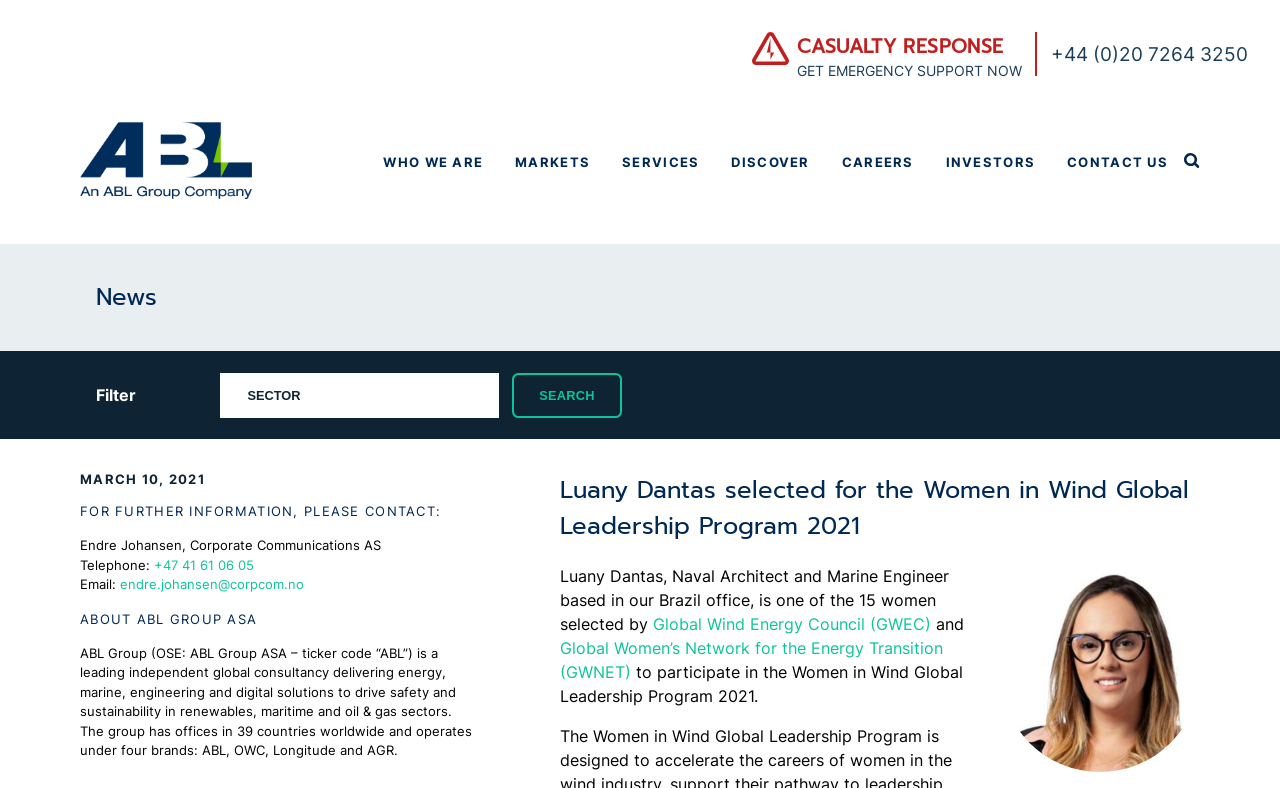Respond with a single word or phrase to the following question: What is the company name in the top-left corner?

ABL Group